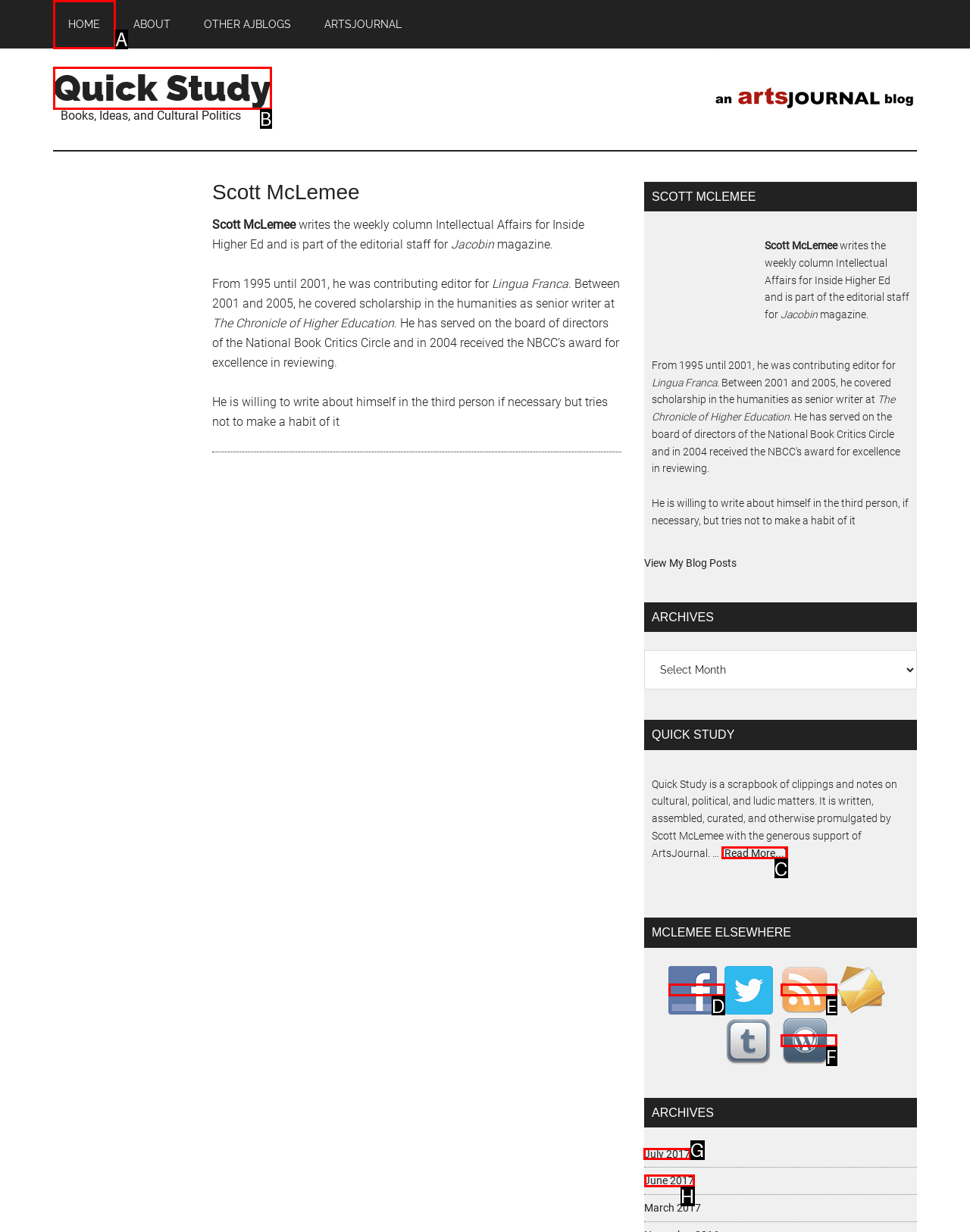Which lettered option should be clicked to perform the following task: View archives for July 2017
Respond with the letter of the appropriate option.

G